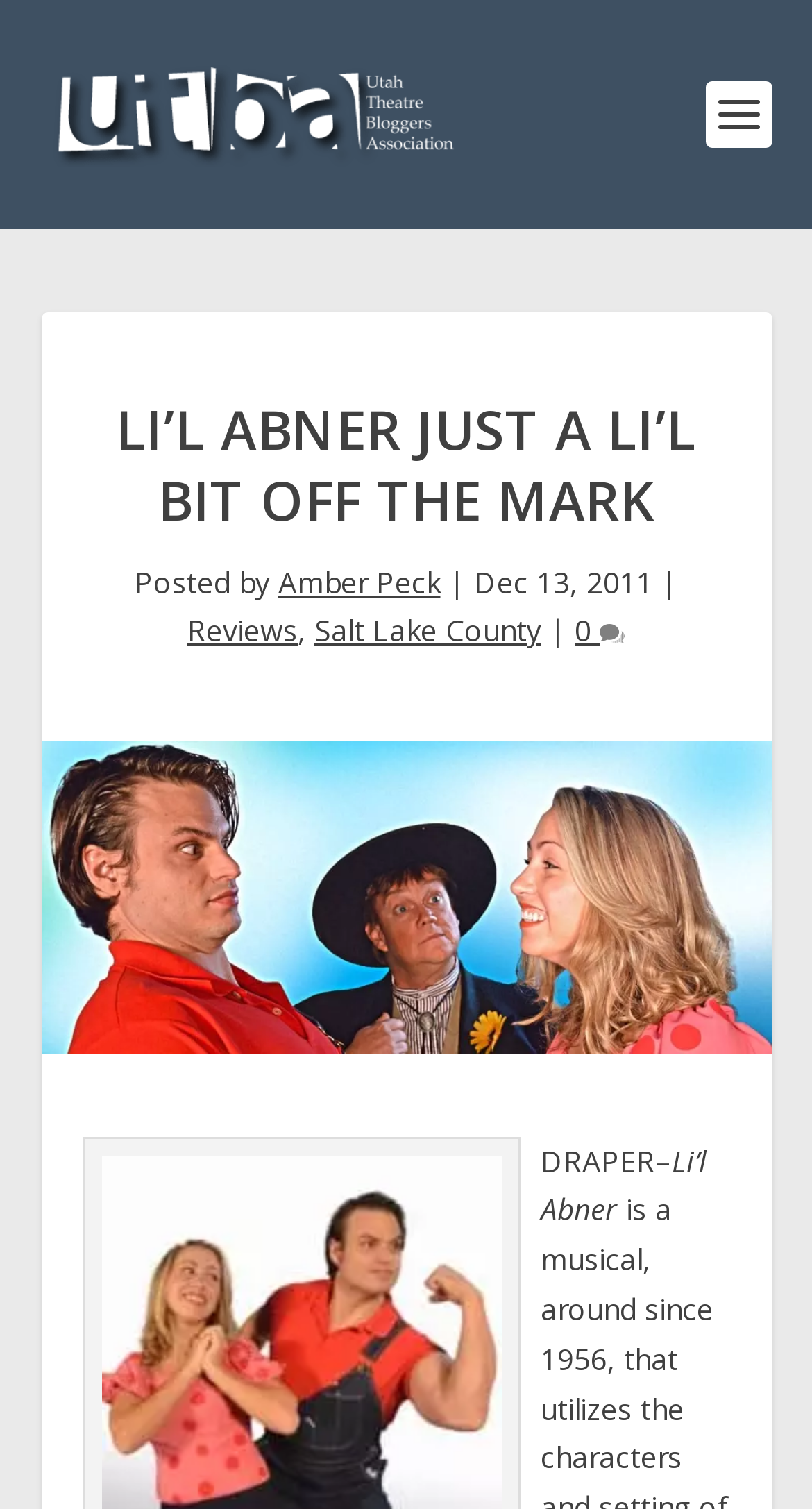What is the name of the musical?
Look at the image and answer the question using a single word or phrase.

Li’l Abner